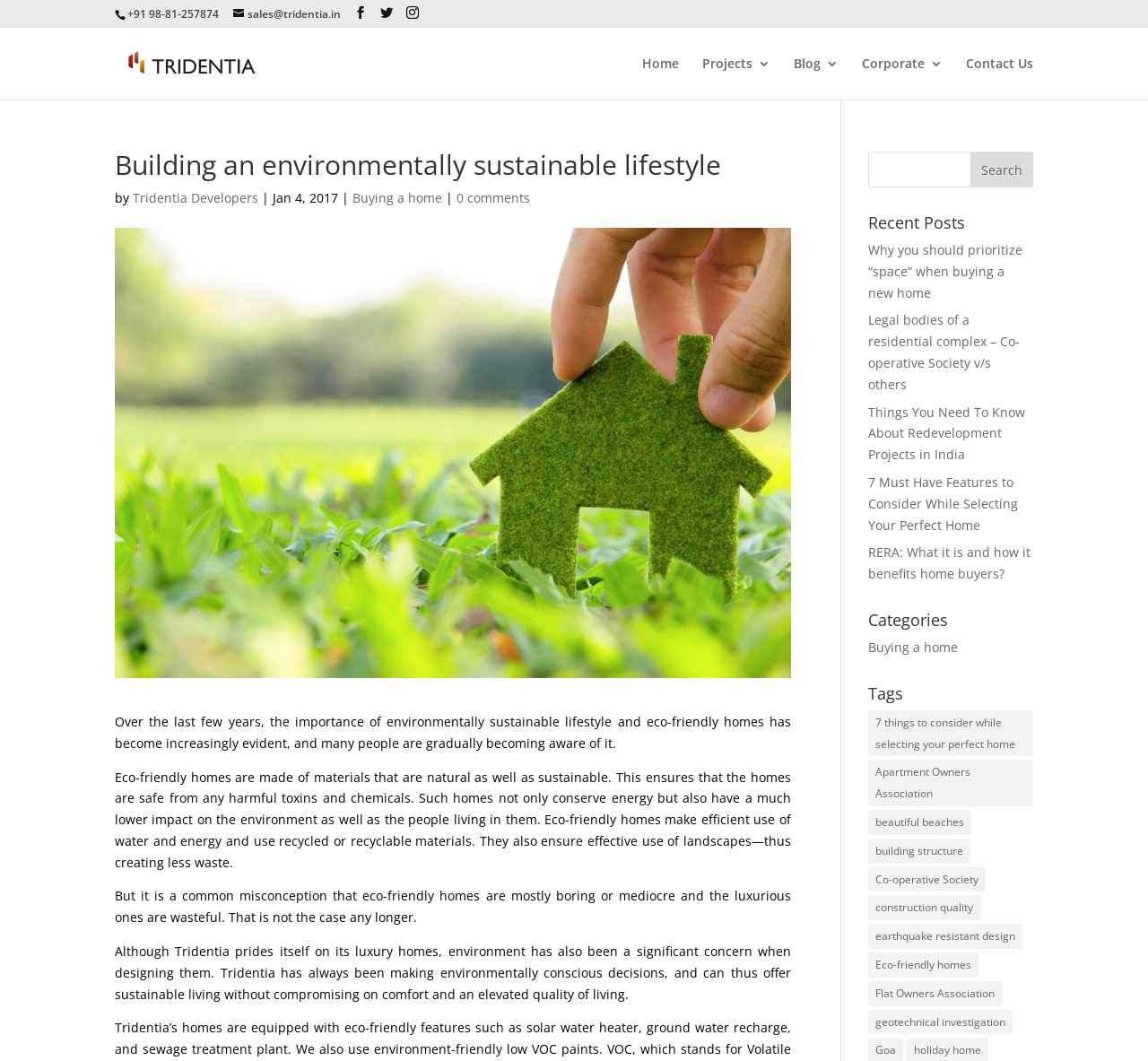Determine the bounding box coordinates of the UI element described below. Use the format (top-left x, top-left y, bottom-right x, bottom-right y) with floating point numbers between 0 and 1: Tridentia Developers

[0.116, 0.178, 0.225, 0.194]